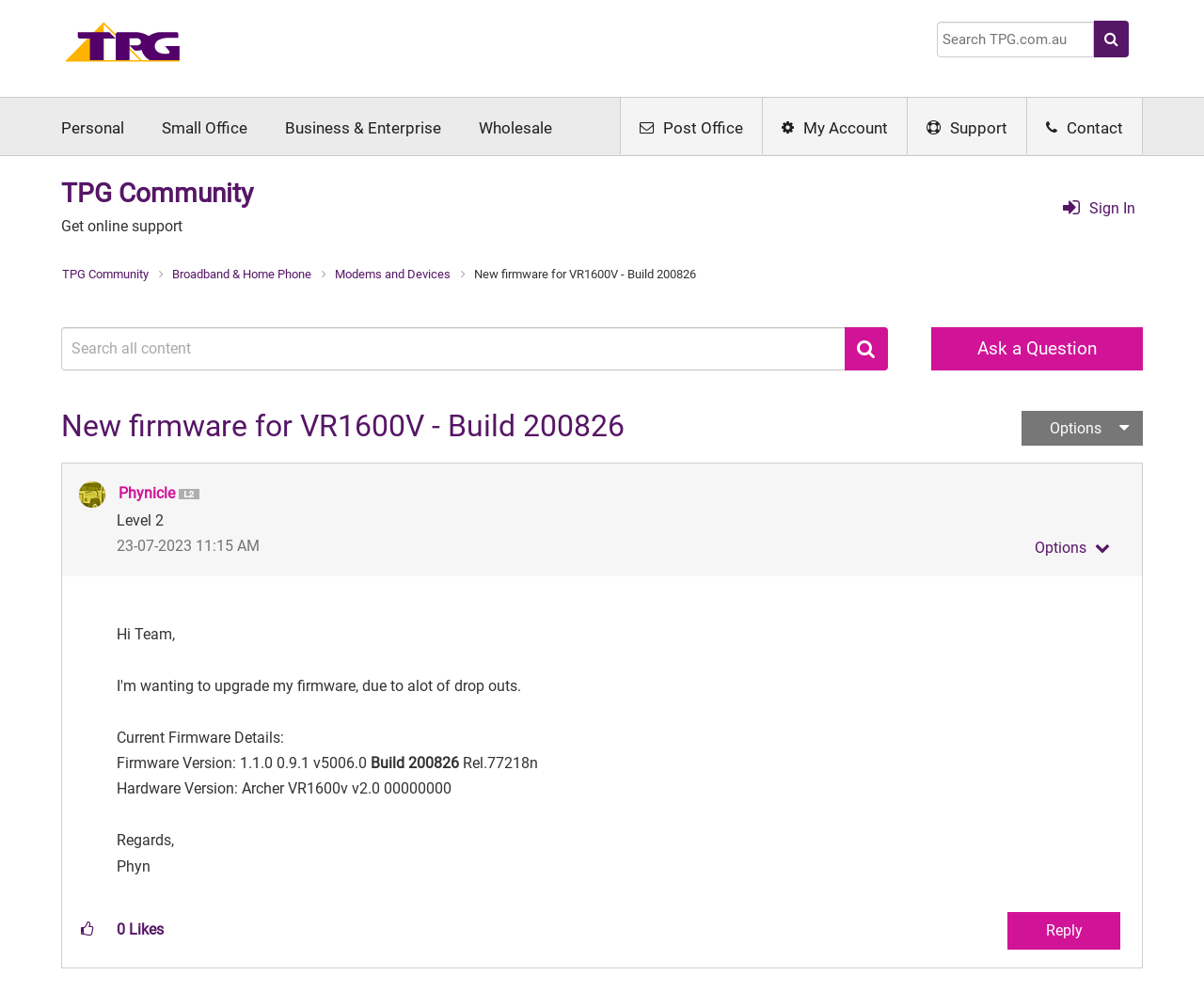Select the bounding box coordinates of the element I need to click to carry out the following instruction: "View profile of Phynicle".

[0.098, 0.489, 0.145, 0.507]